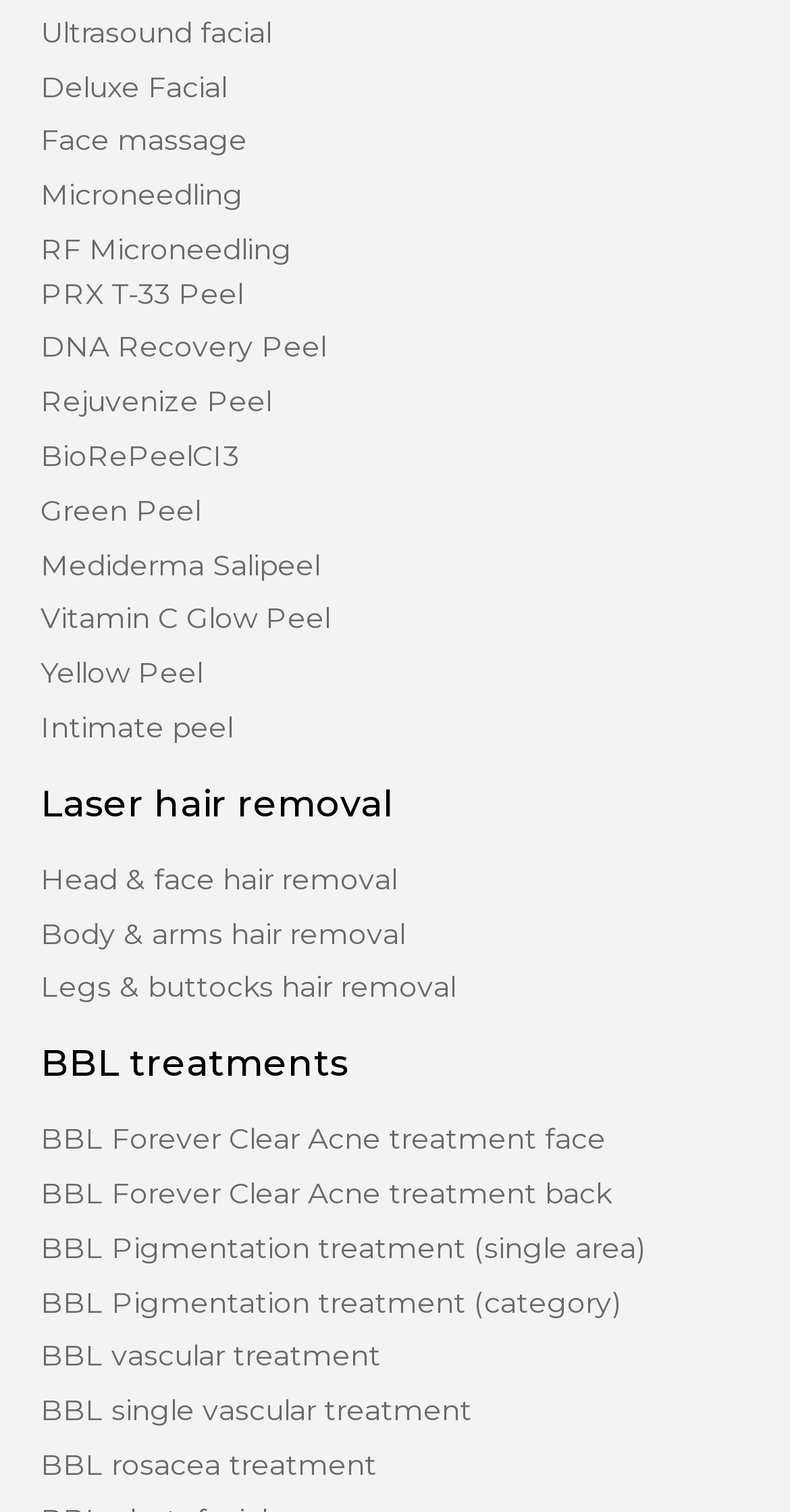How many facial treatment options are available?
Using the image, provide a detailed and thorough answer to the question.

I counted the number of links under the facial treatment section, which includes options like 'Ultrasound facial', 'Deluxe Facial', 'Face massage', and so on, and found a total of 14 options.